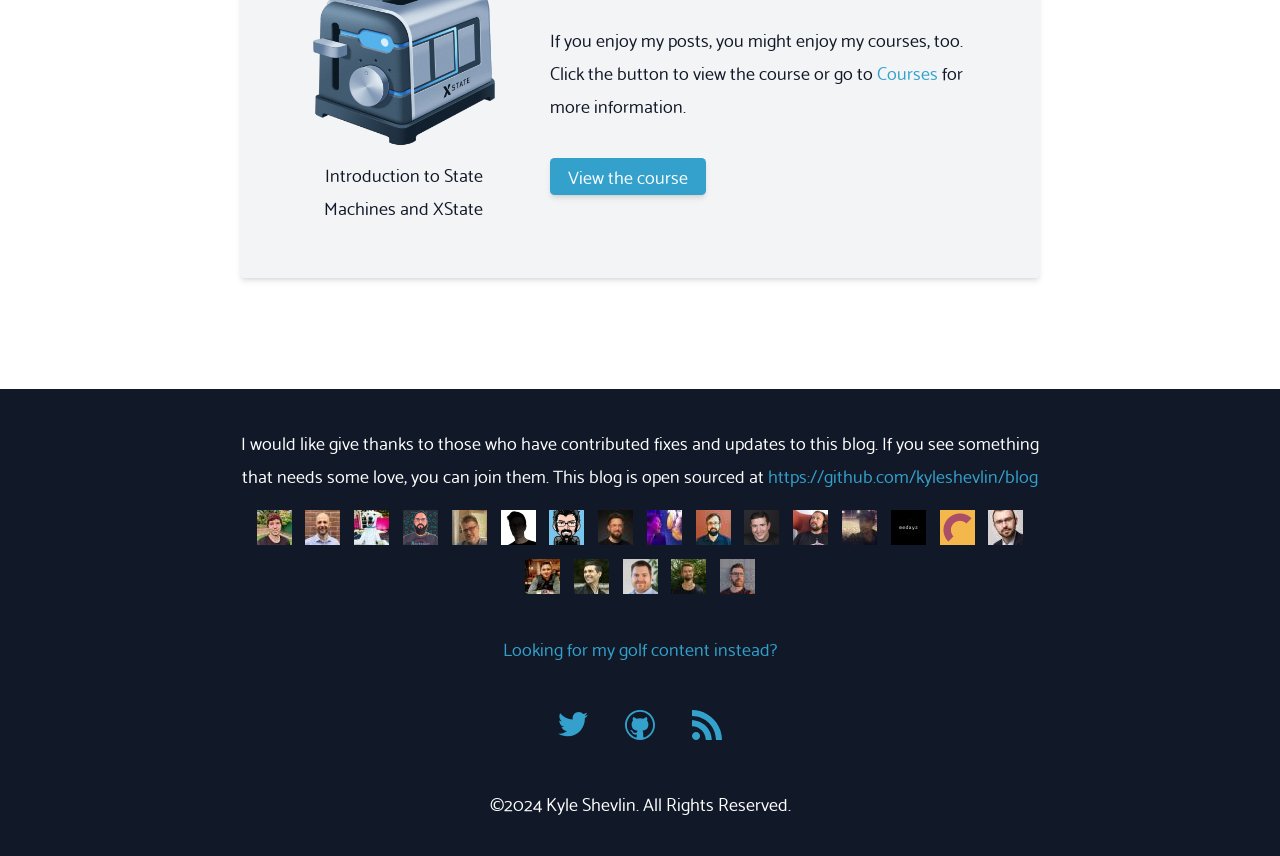Answer the question using only one word or a concise phrase: What is the author's name?

Kyle Shevlin